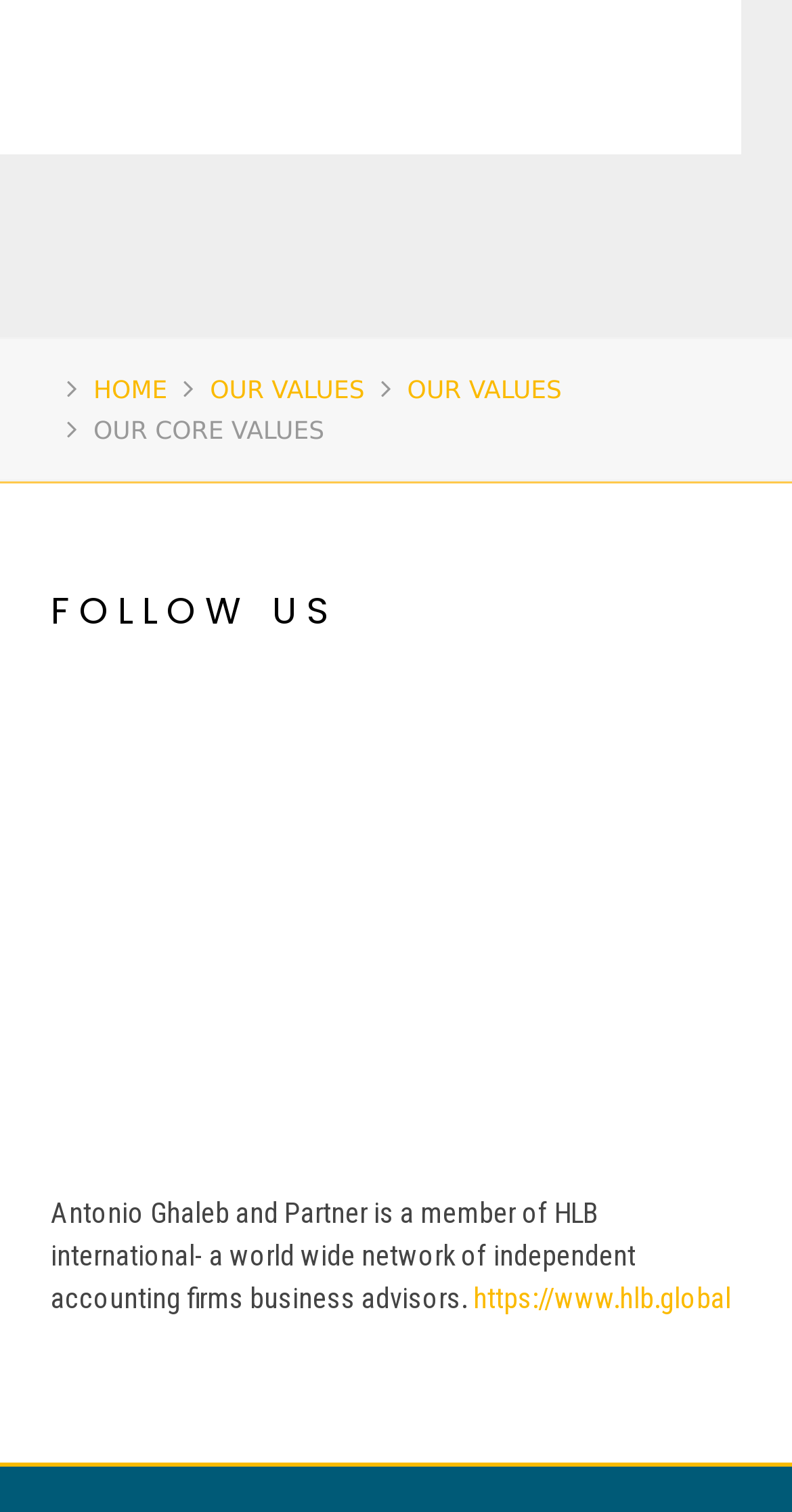From the element description Our Values, predict the bounding box coordinates of the UI element. The coordinates must be specified in the format (top-left x, top-left y, bottom-right x, bottom-right y) and should be within the 0 to 1 range.

[0.514, 0.211, 0.709, 0.238]